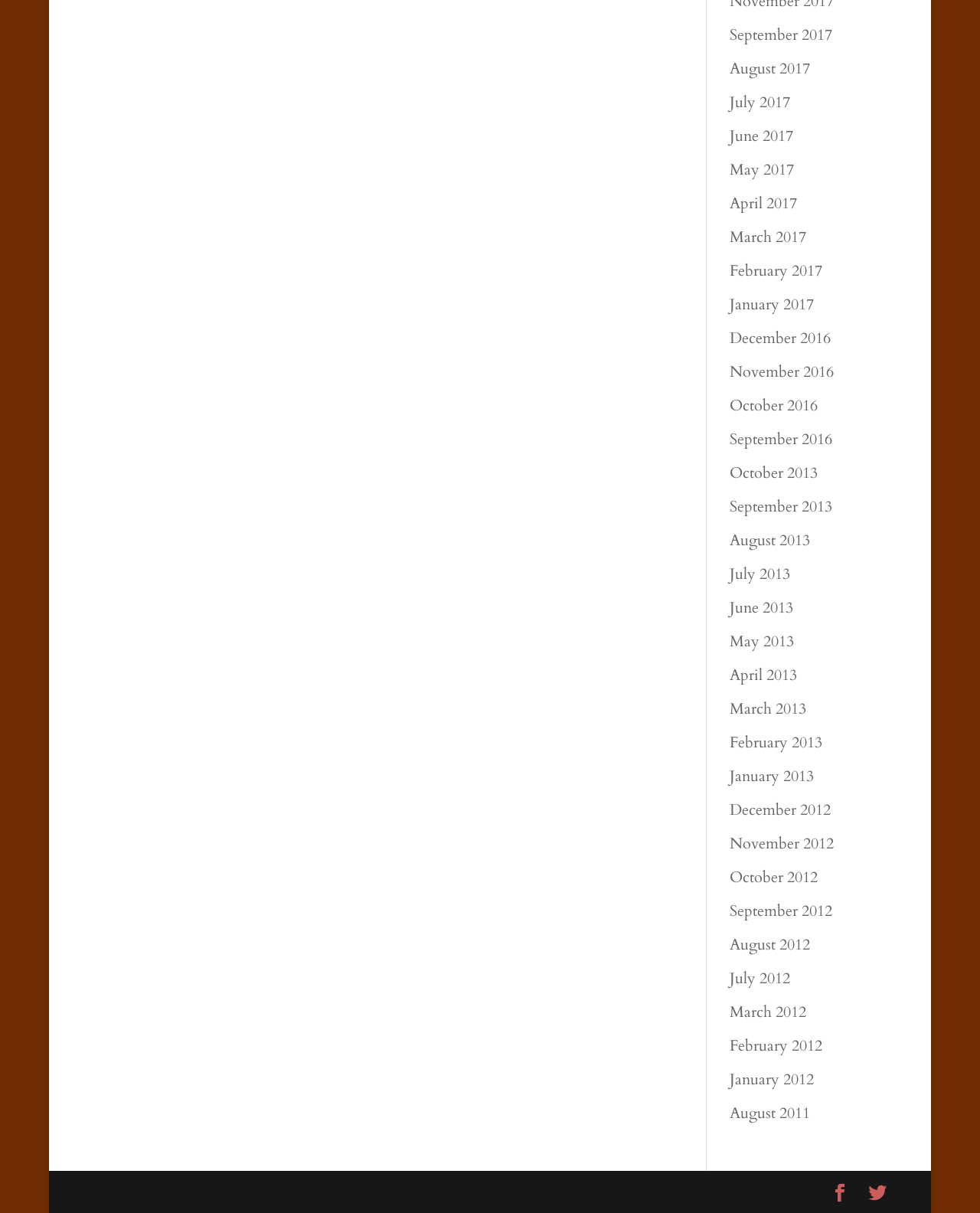Bounding box coordinates are to be given in the format (top-left x, top-left y, bottom-right x, bottom-right y). All values must be floating point numbers between 0 and 1. Provide the bounding box coordinate for the UI element described as: Twitter

[0.886, 0.974, 0.905, 0.996]